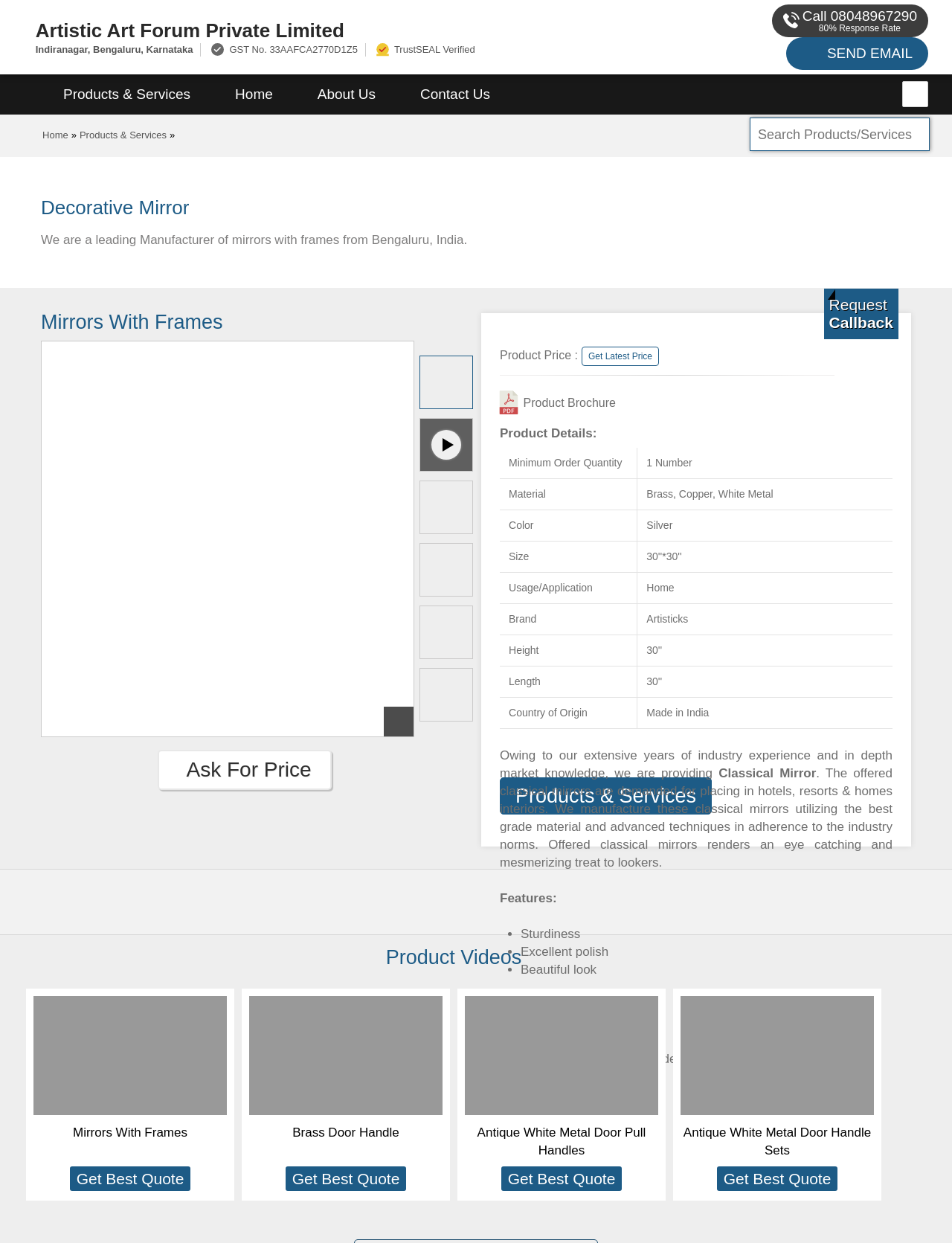Given the element description: "Mirrors With Frames", predict the bounding box coordinates of this UI element. The coordinates must be four float numbers between 0 and 1, given as [left, top, right, bottom].

[0.035, 0.904, 0.238, 0.946]